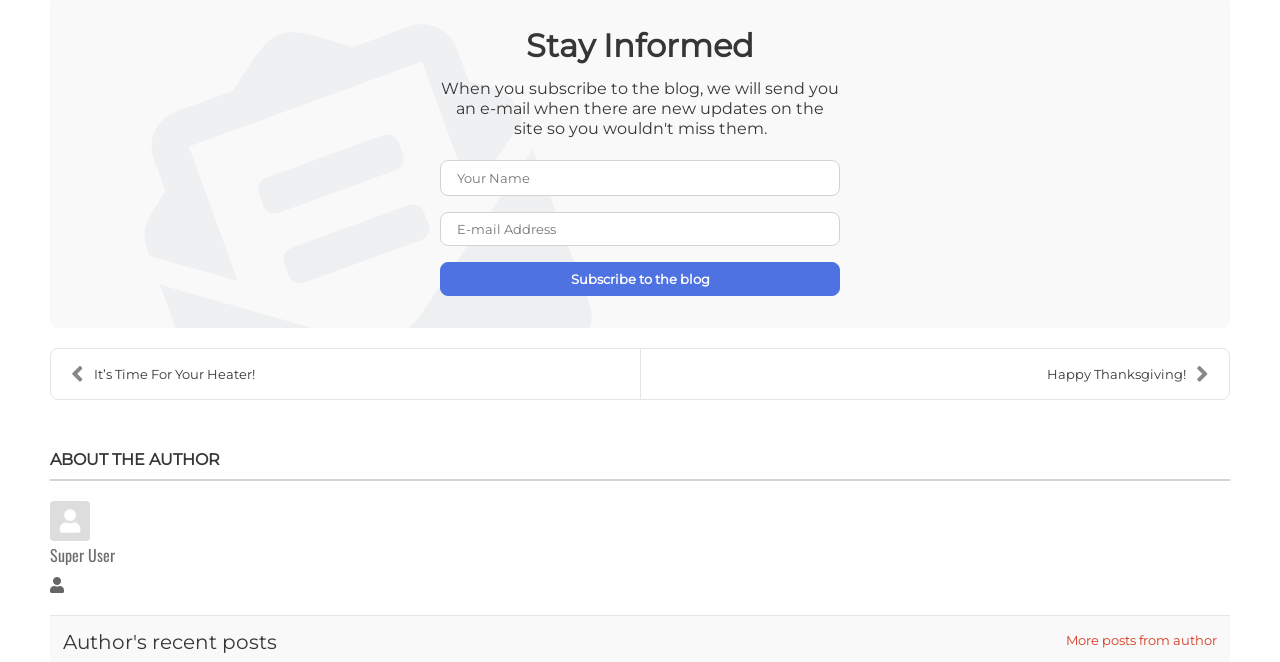What is the purpose of the form?
Using the details from the image, give an elaborate explanation to answer the question.

The form contains fields for 'Your Name' and 'E-mail Address', and a button labeled 'Subscribe to the blog', indicating that the purpose of the form is to subscribe to the blog.